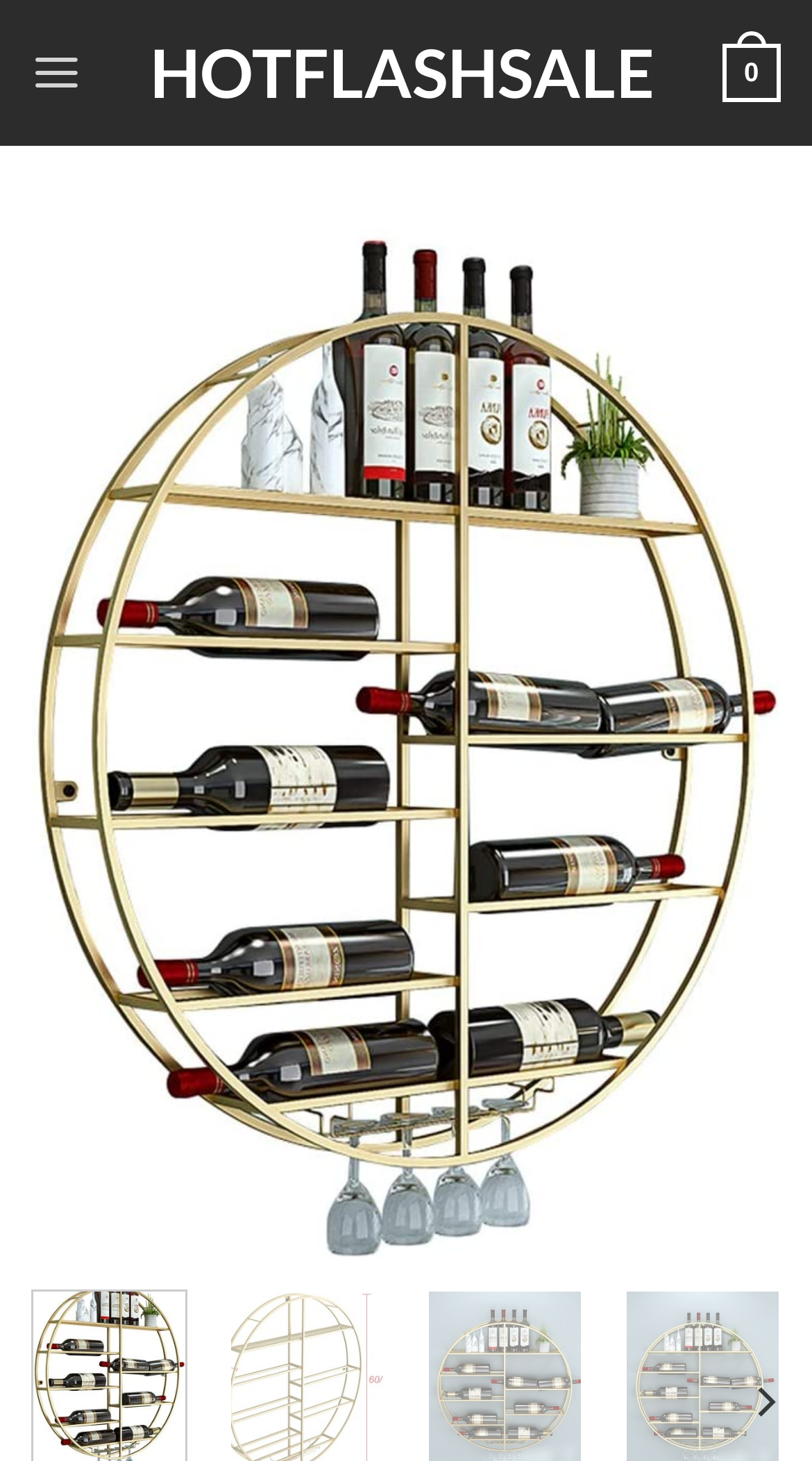What is the material of the wine rack?
We need a detailed and exhaustive answer to the question. Please elaborate.

I found the material of the wine rack by looking at the product description. It mentions that the wine rack is made of high-quality metal and natural wood.